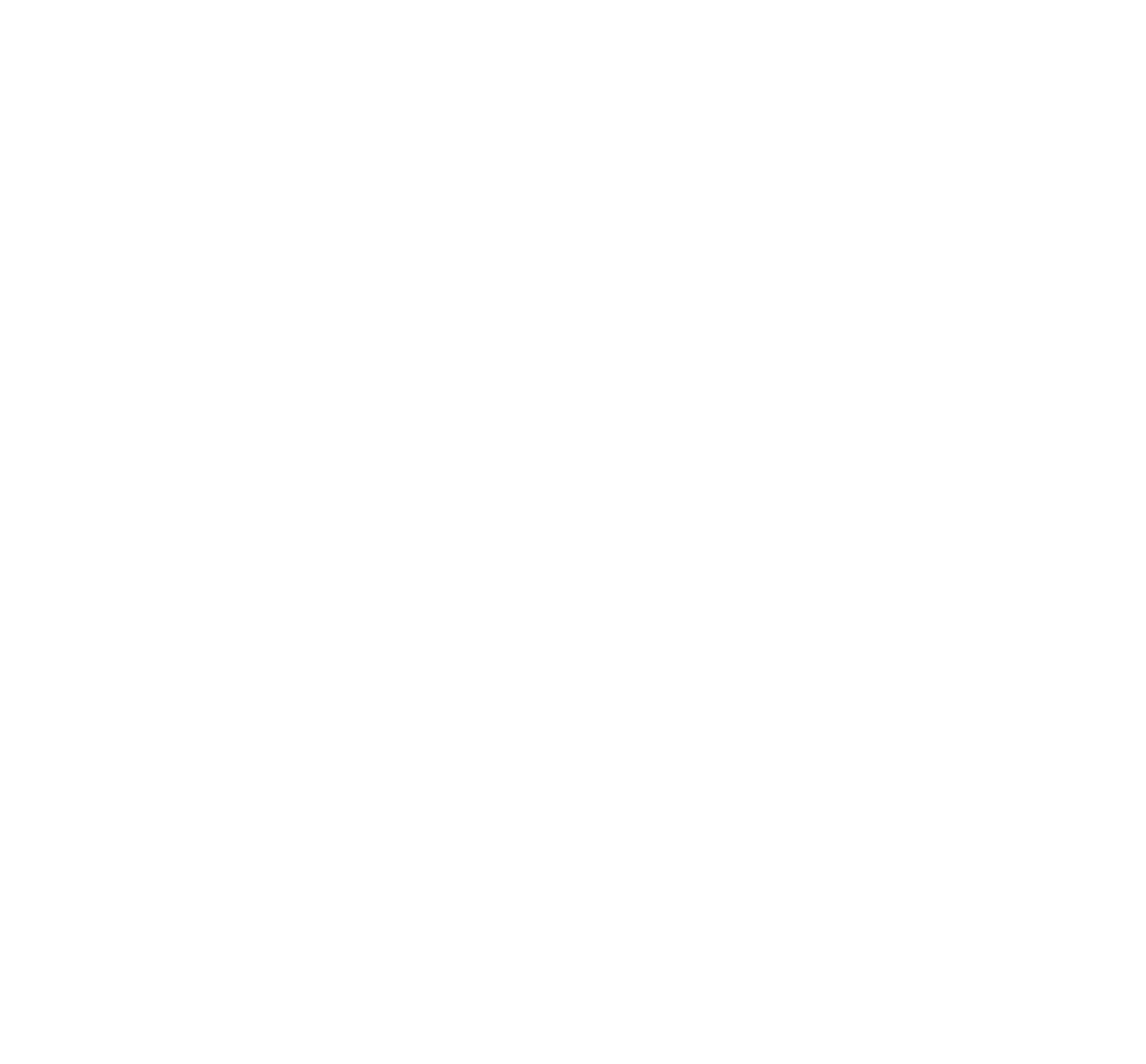Show me the bounding box coordinates of the clickable region to achieve the task as per the instruction: "Click on the 'Sign Up' button".

[0.77, 0.887, 0.838, 0.916]